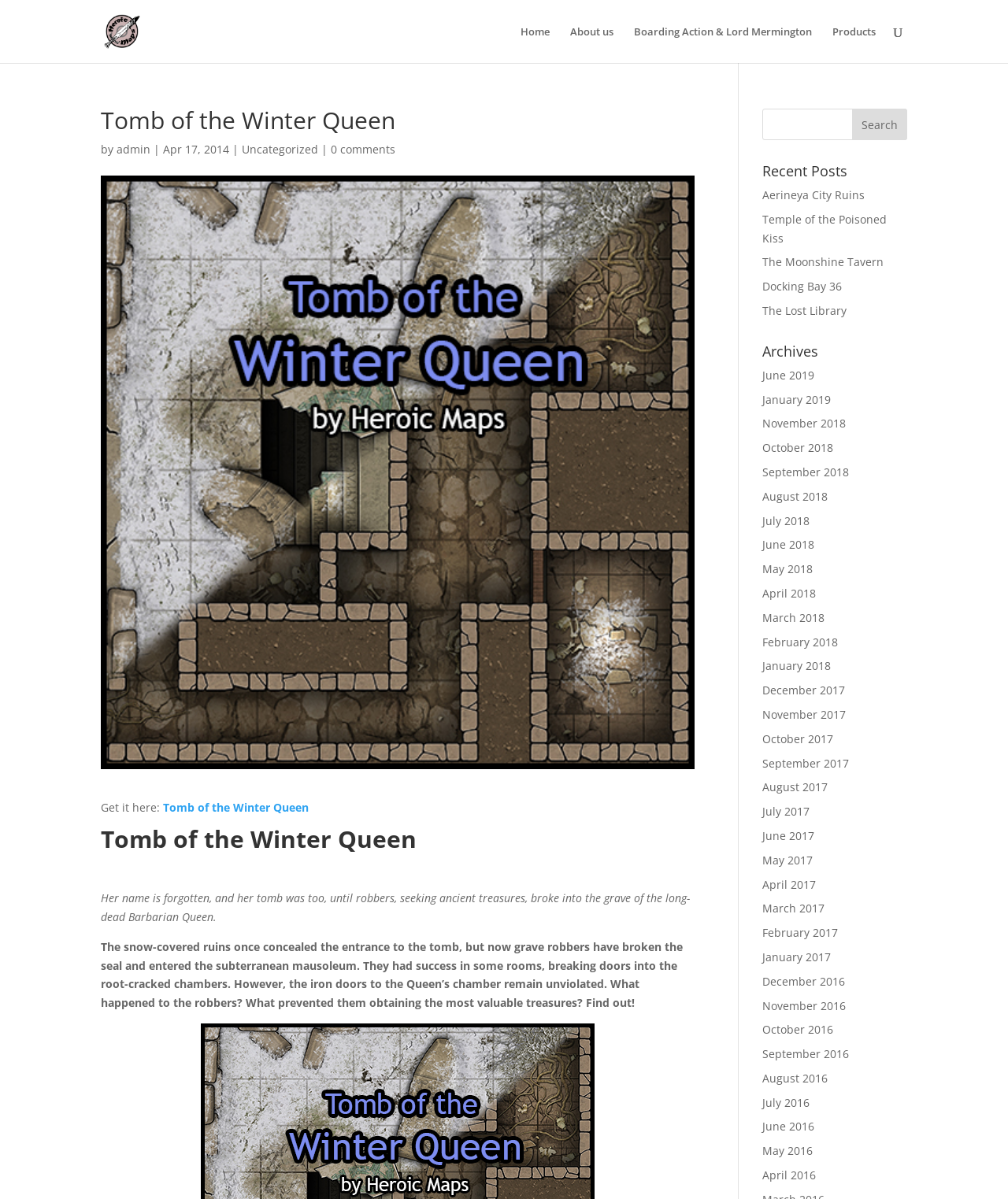Calculate the bounding box coordinates for the UI element based on the following description: "October 2017". Ensure the coordinates are four float numbers between 0 and 1, i.e., [left, top, right, bottom].

[0.756, 0.61, 0.827, 0.622]